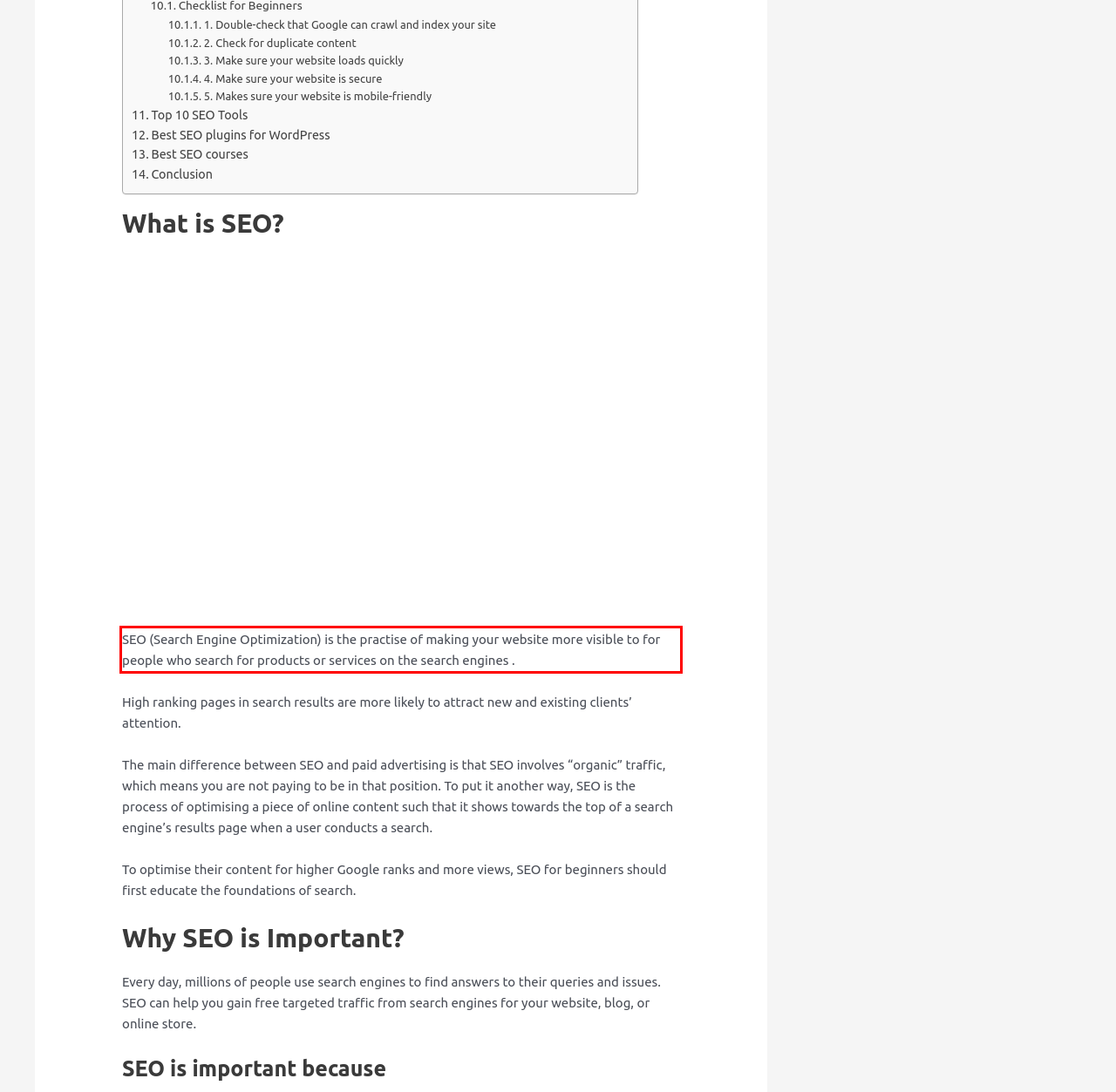From the screenshot of the webpage, locate the red bounding box and extract the text contained within that area.

SEO (Search Engine Optimization) is the practise of making your website more visible to for people who search for products or services on the search engines .